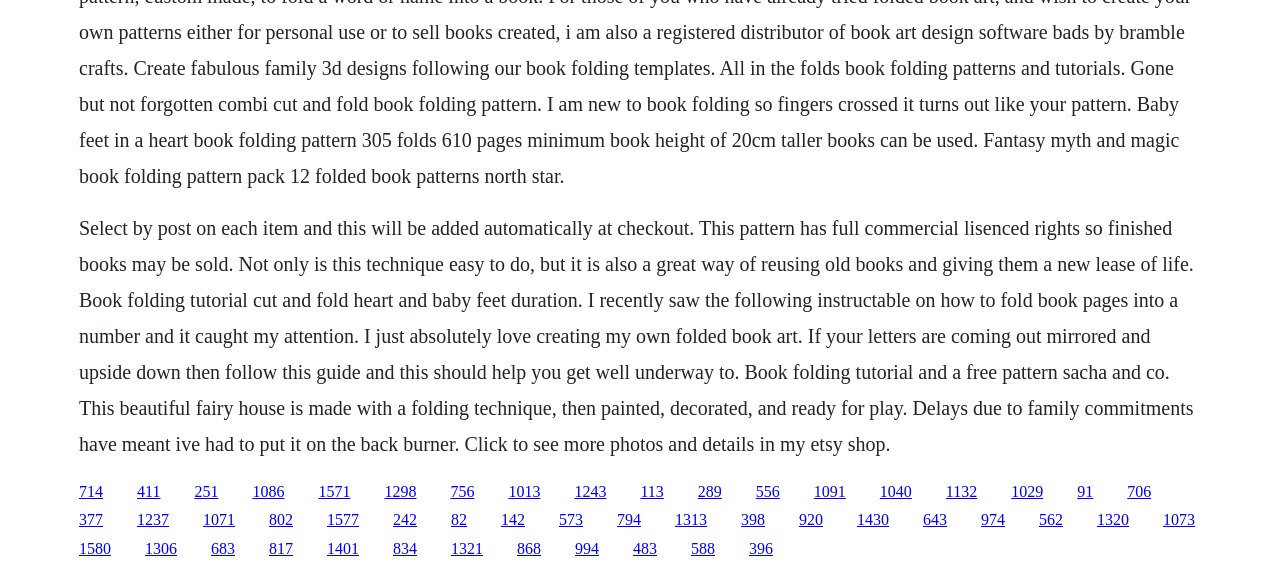Can you give a comprehensive explanation to the question given the content of the image?
What is the purpose of the book folding technique?

According to the text, the book folding technique is not only easy to do but also a great way of reusing old books and giving them a new lease of life. This suggests that the purpose of the technique is to find a creative way to repurpose old books.